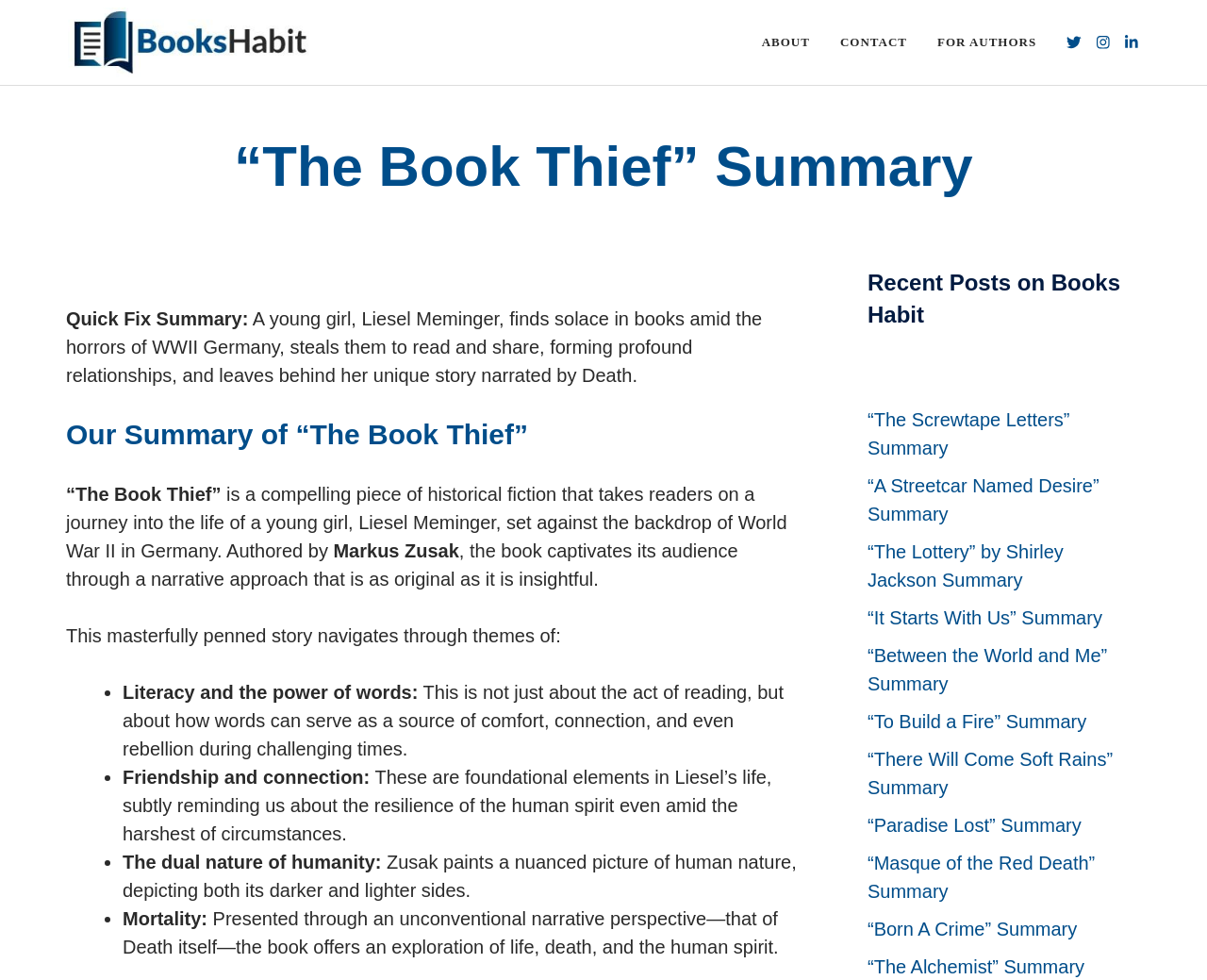Please provide a comprehensive response to the question below by analyzing the image: 
What is the name of the website?

The question asks for the name of the website, which can be found in the banner at the top of the webpage, which reads 'Books Habit'.